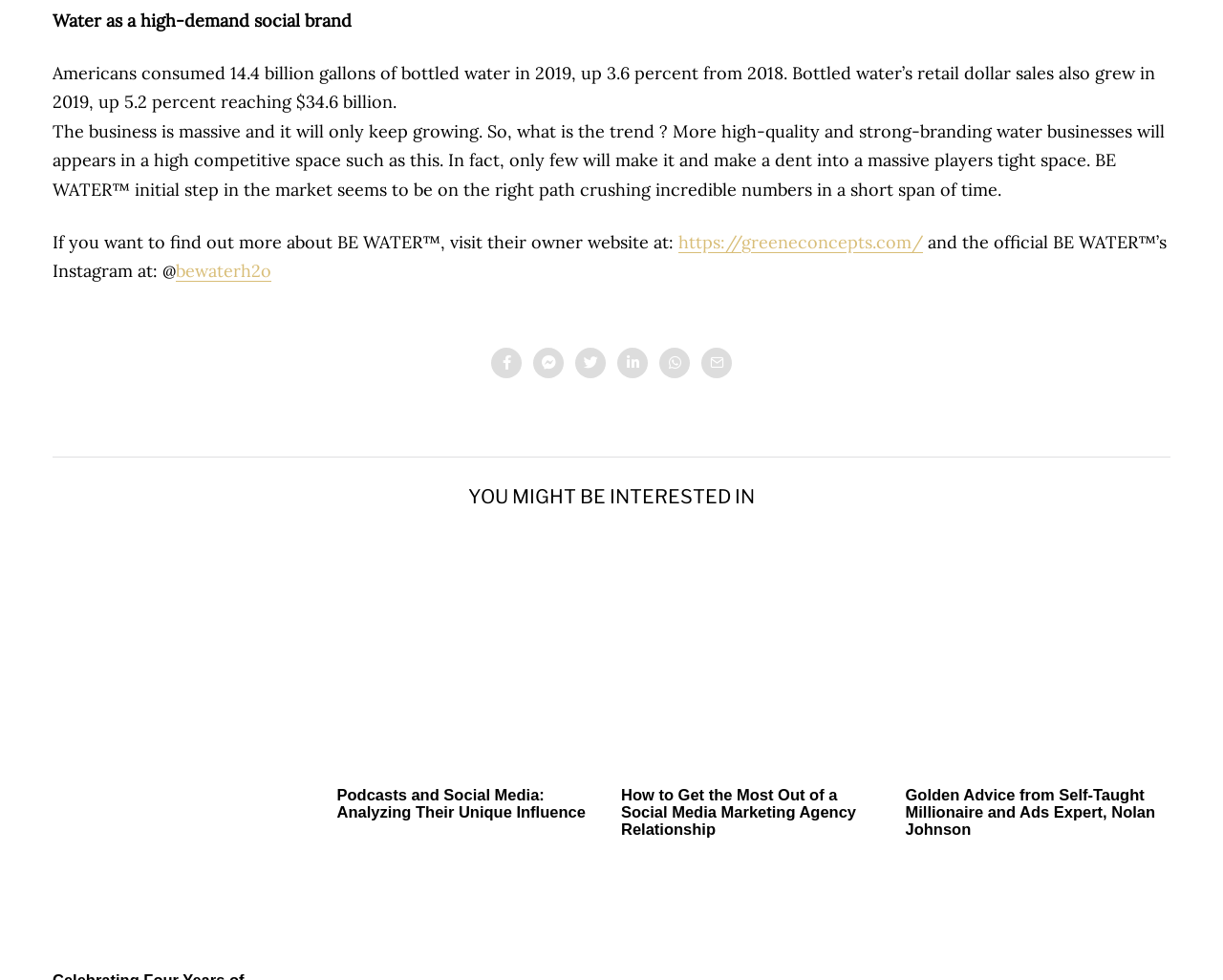Answer the question below in one word or phrase:
What is the URL of BE WATER's owner website?

https://greeneconcepts.com/